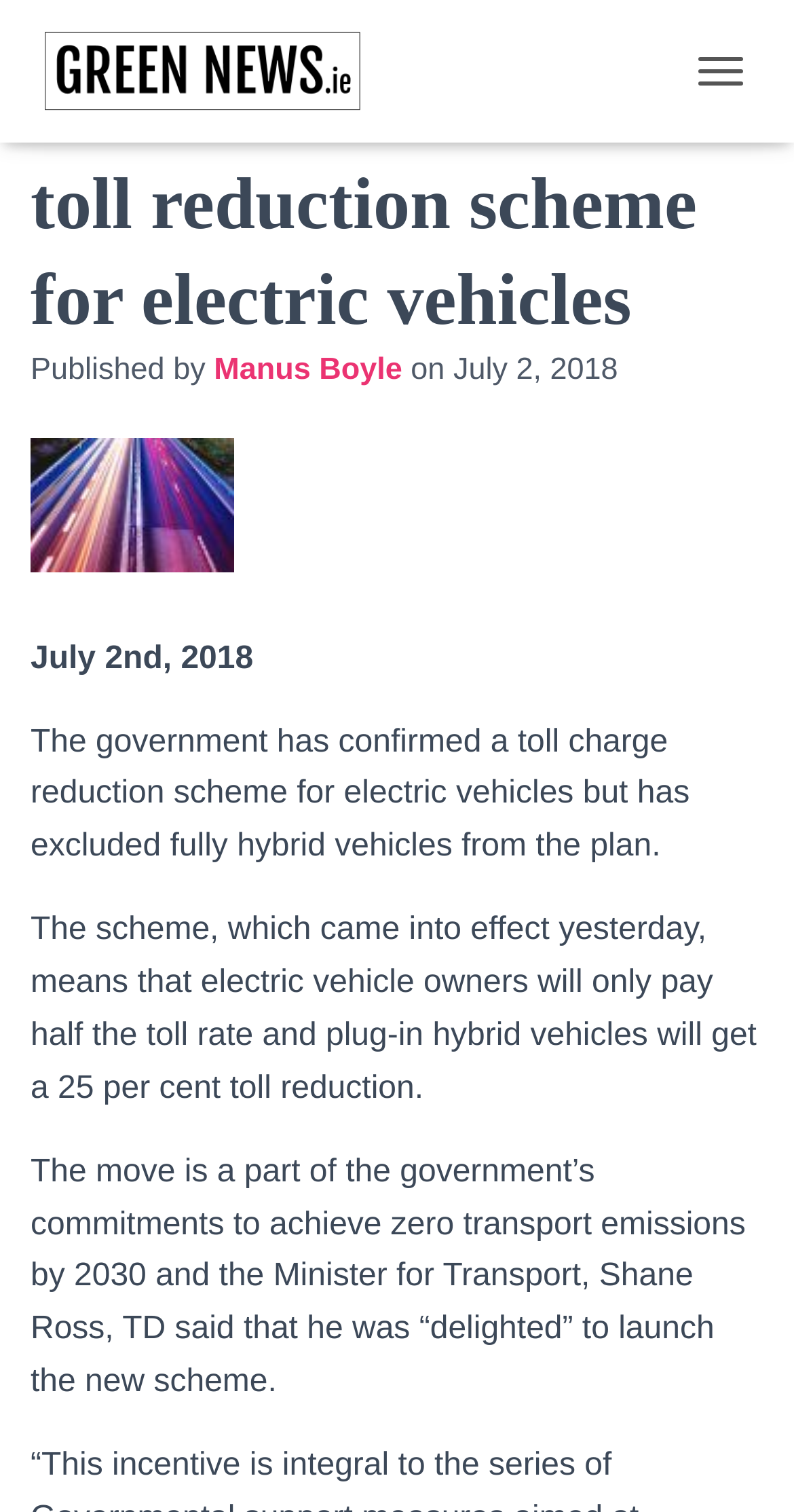Provide an in-depth caption for the elements present on the webpage.

The webpage is about the government's launch of a toll reduction scheme for electric vehicles. At the top left of the page, there is a link to "Green News Ireland" accompanied by an image with the same name. On the top right, there is a button labeled "TOGGLE NAVIGATION". 

Below the navigation button, the main heading "Government launches toll reduction scheme for electric vehicles" is prominently displayed. Underneath the heading, there is a section with the author's name, "Manus Boyle", and the publication date, "July 2, 2018". 

Further down, there is a brief summary of the article, which explains that the government has introduced a toll charge reduction scheme for electric vehicles, excluding fully hybrid vehicles. The scheme, which came into effect the previous day, offers a 50% toll rate reduction for electric vehicle owners and a 25% reduction for plug-in hybrid vehicles. 

Finally, the webpage mentions the government's commitment to achieving zero transport emissions by 2030 and quotes the Minister for Transport, Shane Ross, as being "delighted" to launch the new scheme.